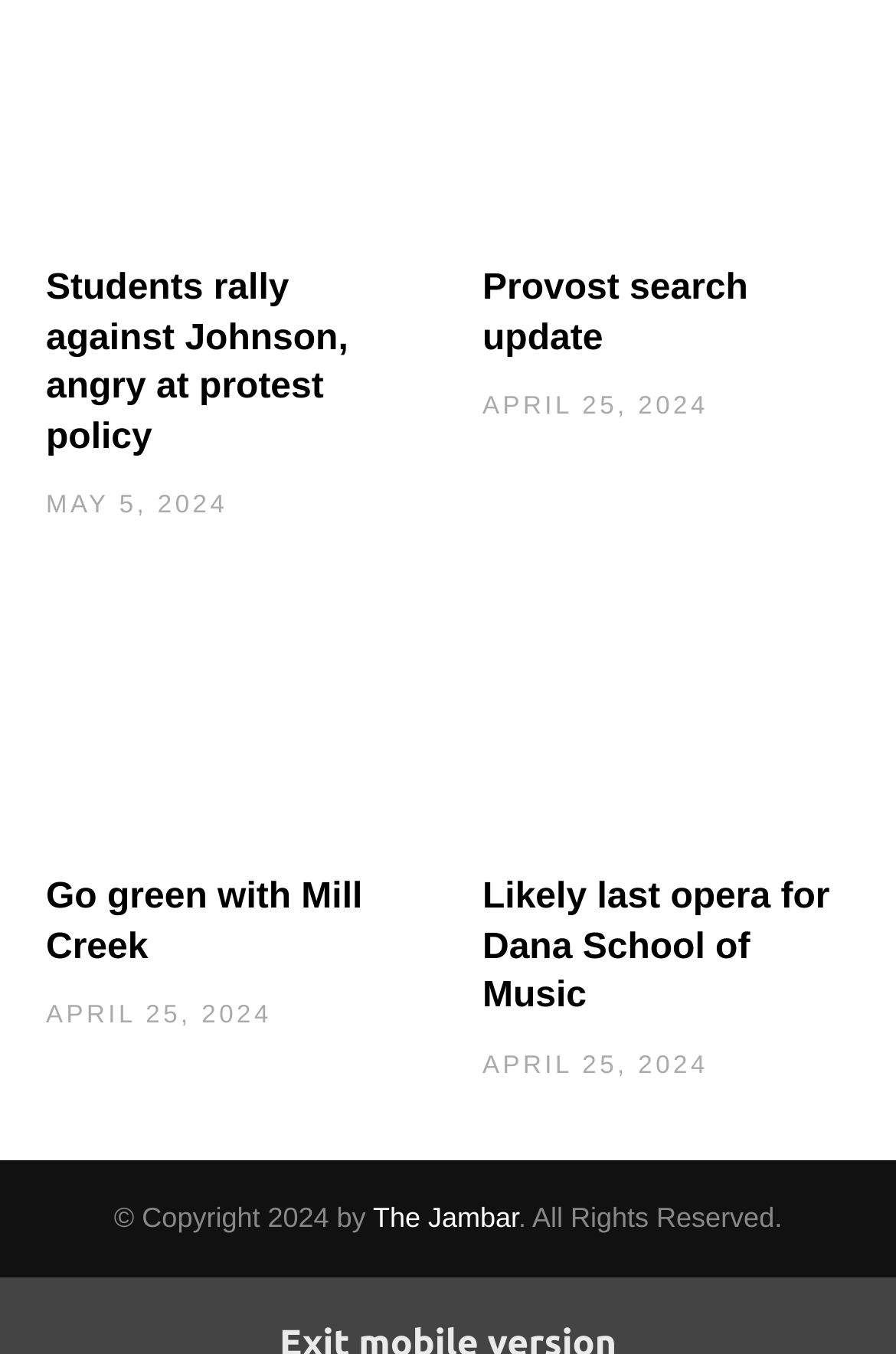Please reply to the following question using a single word or phrase: 
What is the name of the website?

The Jambar